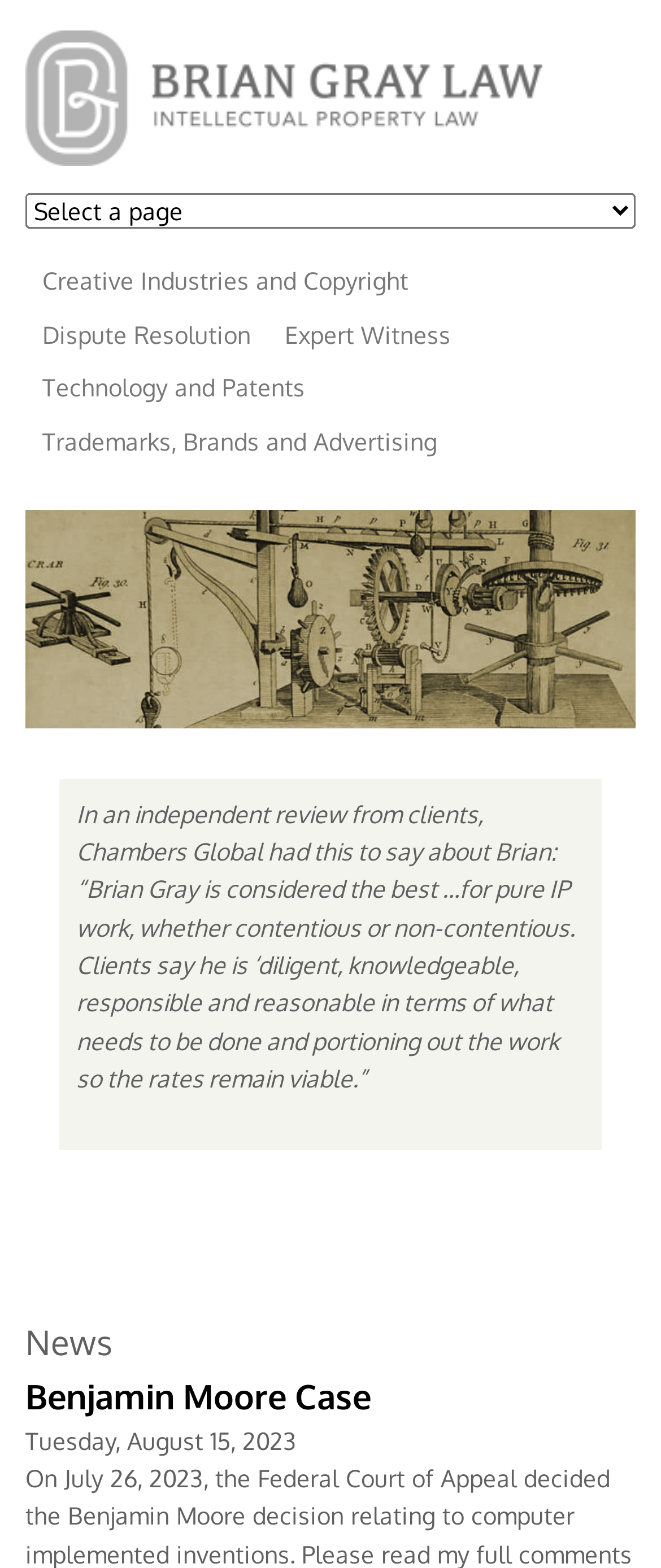Please find the bounding box coordinates of the element that needs to be clicked to perform the following instruction: "go to home page". The bounding box coordinates should be four float numbers between 0 and 1, represented as [left, top, right, bottom].

[0.038, 0.091, 0.821, 0.109]